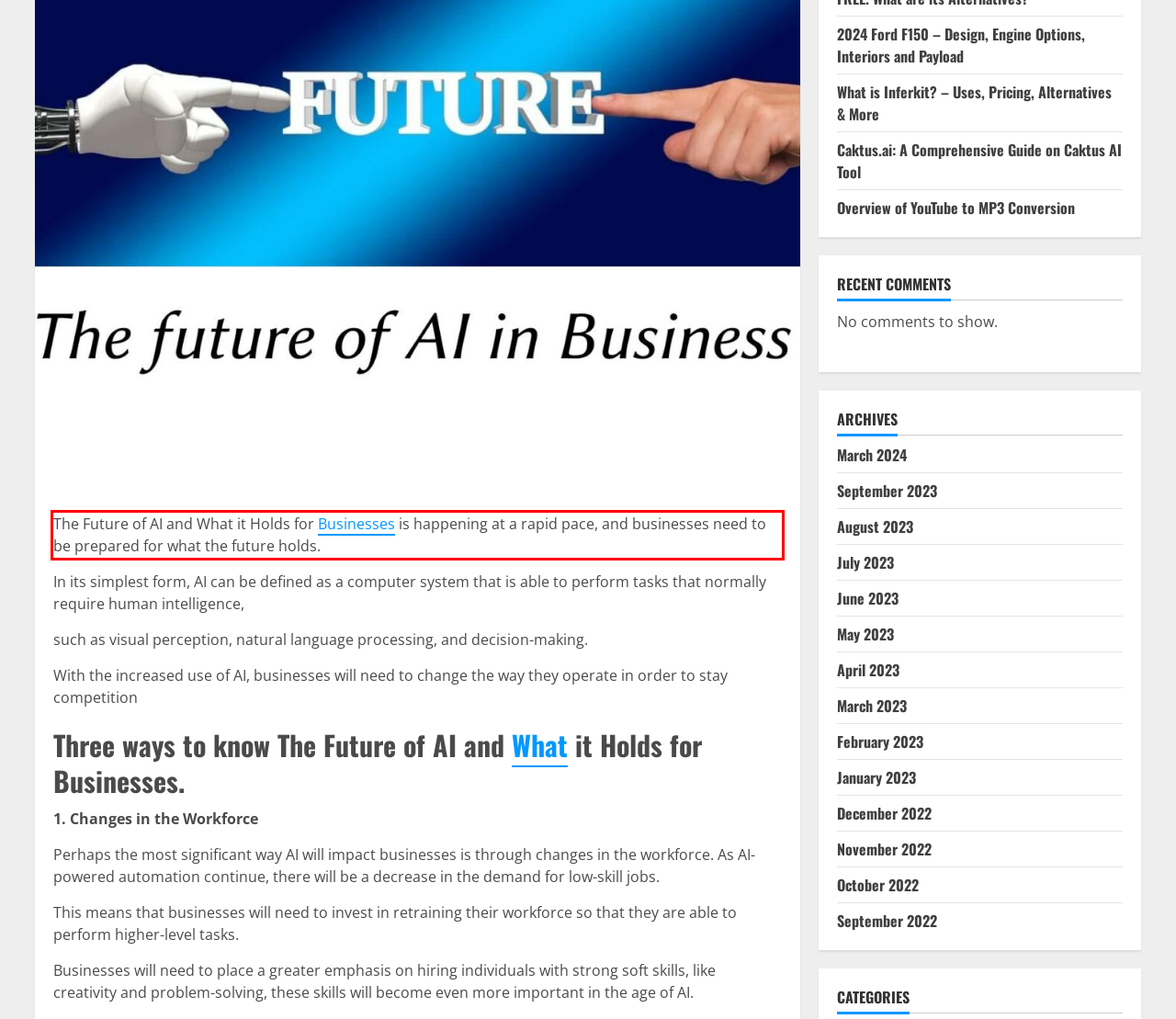With the provided screenshot of a webpage, locate the red bounding box and perform OCR to extract the text content inside it.

The Future of AI and What it Holds for Businesses is happening at a rapid pace, and businesses need to be prepared for what the future holds.